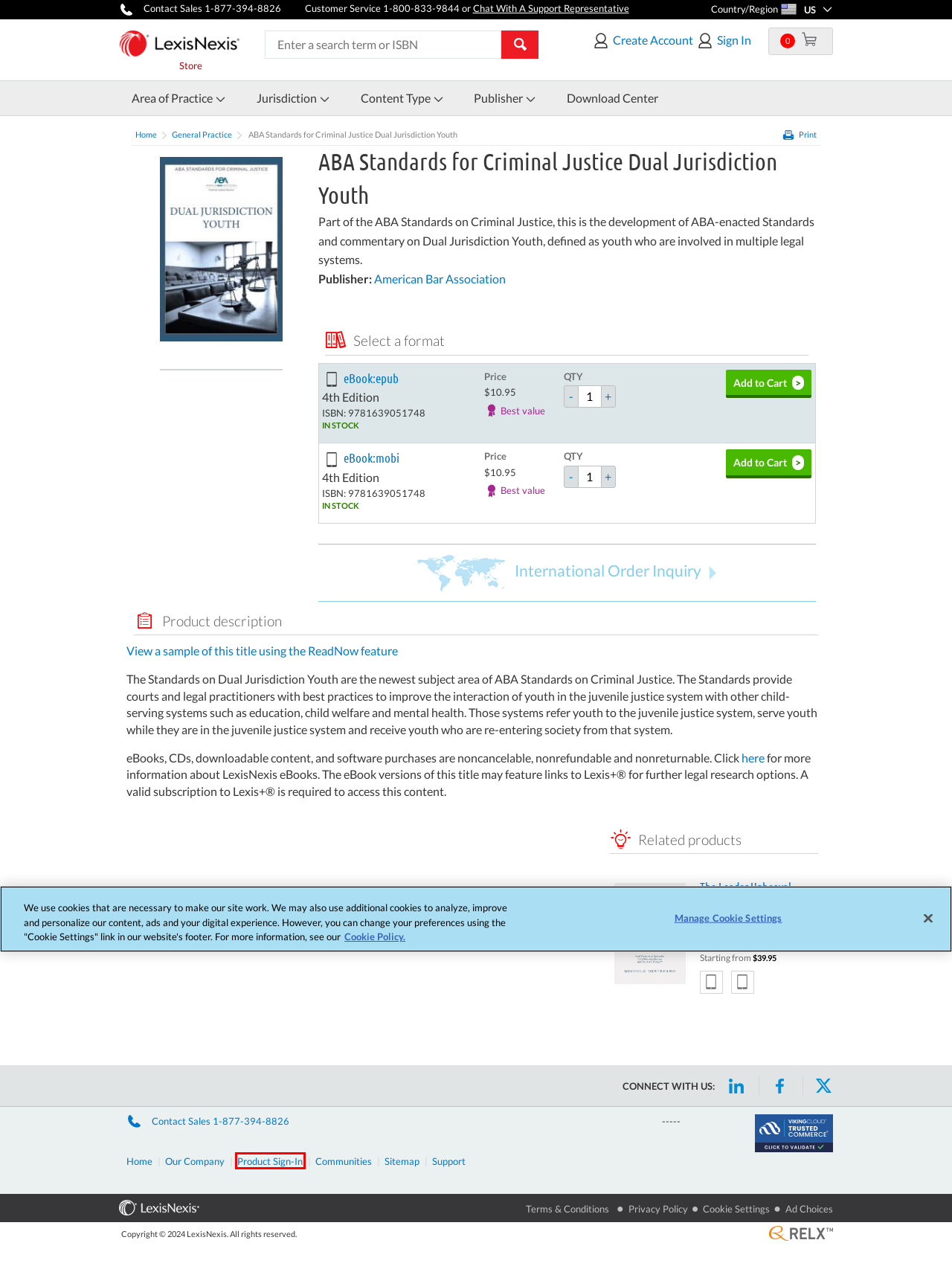You are presented with a screenshot of a webpage containing a red bounding box around an element. Determine which webpage description best describes the new webpage after clicking on the highlighted element. Here are the candidates:
A. LexisNexis Product Sign-In | Legal & Professional
B. Publishers | LexisNexis Store
C. Live Chat Support
D. Sign in | LexisNexis Store
E. LexisNexis Store | Shop Law Books & Legal Research Guides
F. Legal Insights Blog | LexisNexis
G. LexisNexis Cookie Notice
H. Shop by Legal Practice Area | LexisNexis Law Books | LexisNexis Store

A